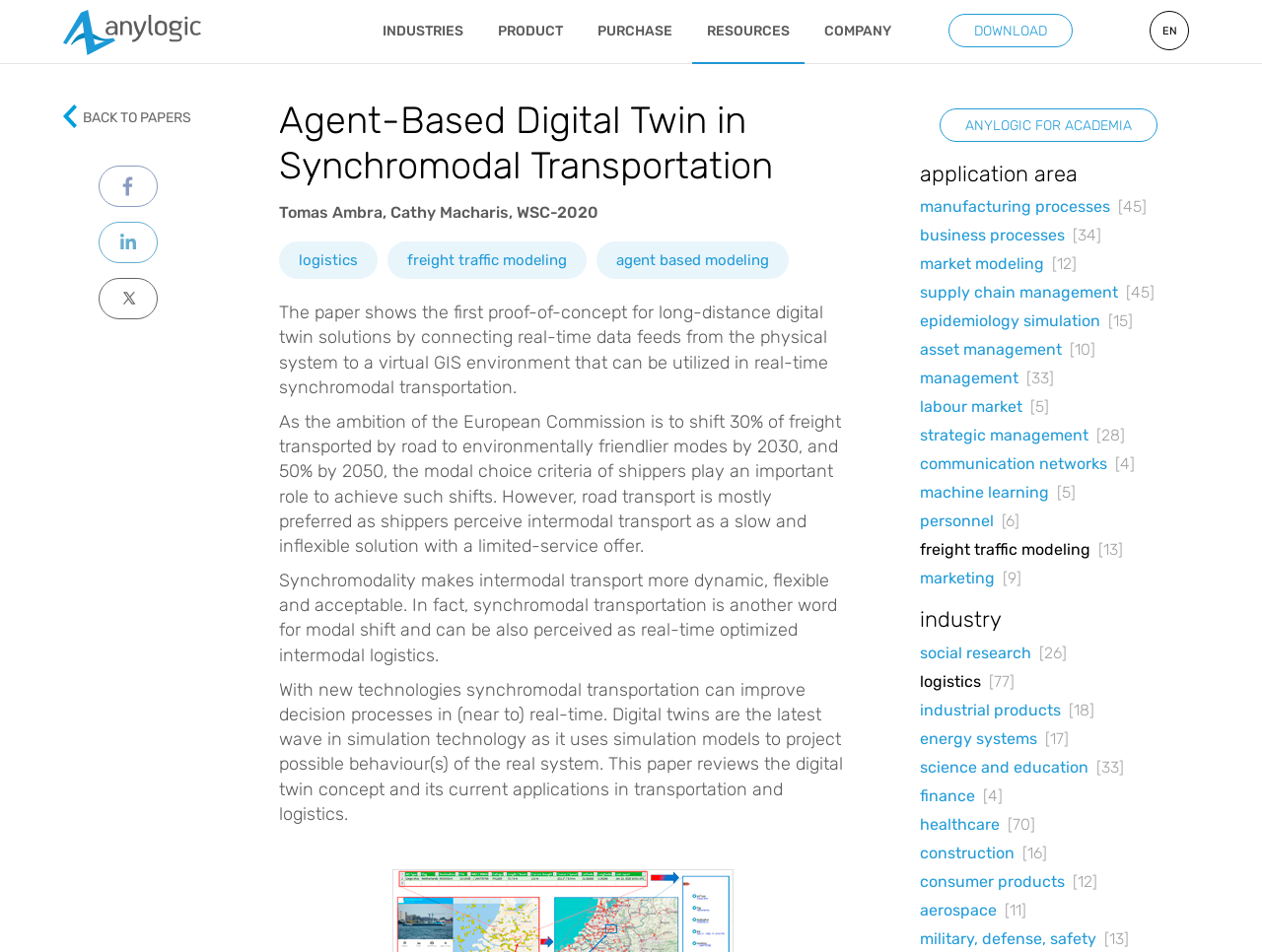What is the main topic of the webpage?
Provide a one-word or short-phrase answer based on the image.

Digital Twin